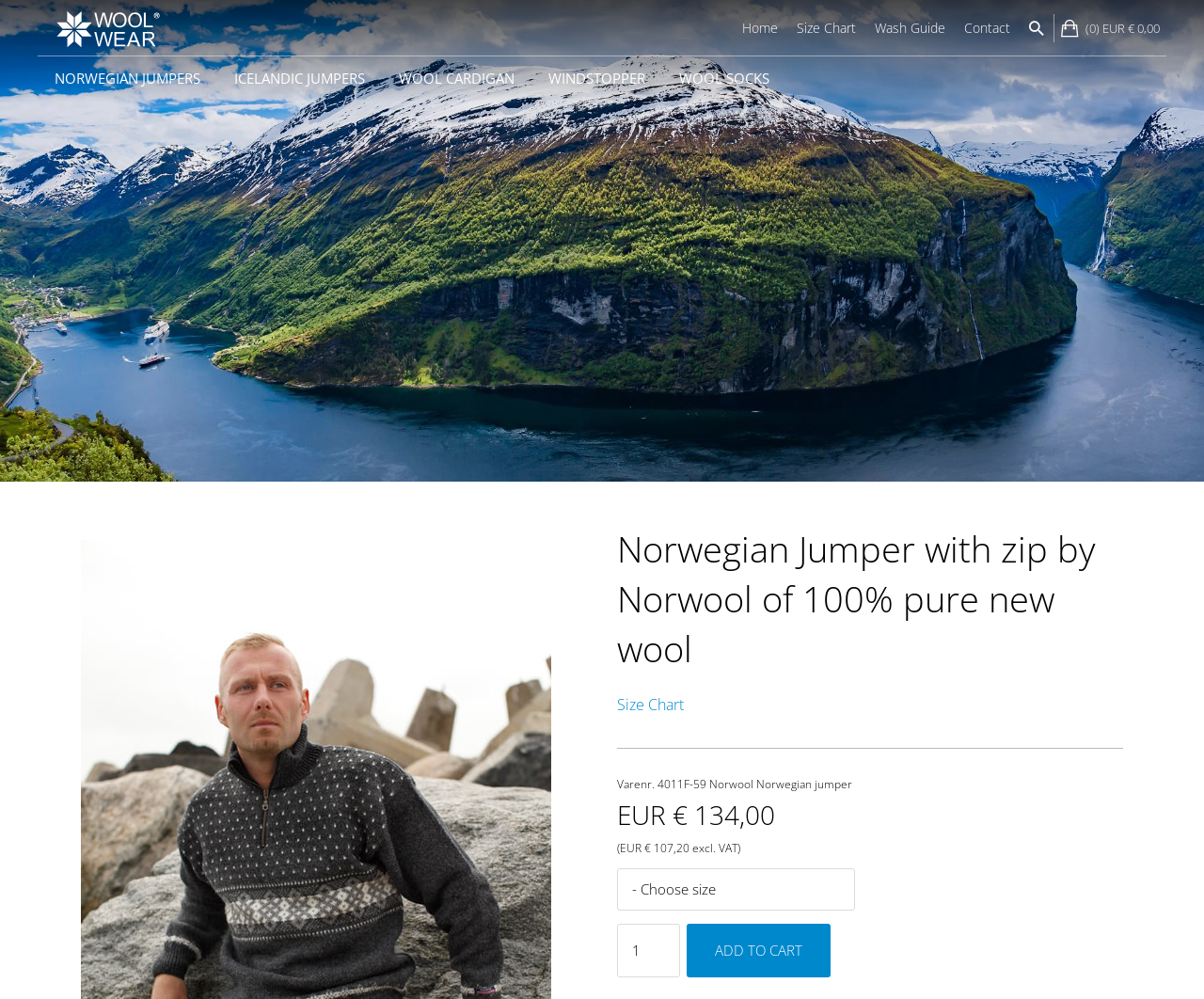Please identify the coordinates of the bounding box that should be clicked to fulfill this instruction: "Choose a different product from the NORWEGIAN JUMPERS link".

[0.031, 0.056, 0.18, 0.099]